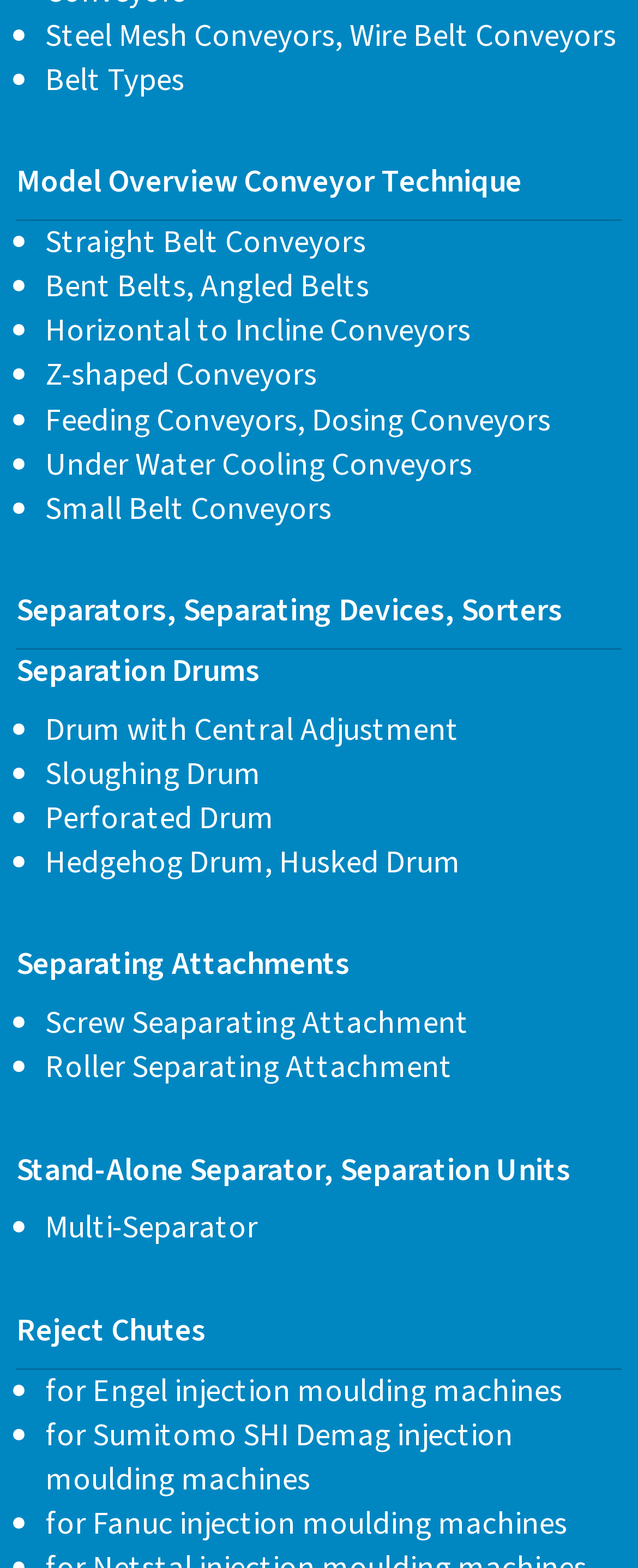Using the description: "Canggu", identify the bounding box of the corresponding UI element in the screenshot.

None